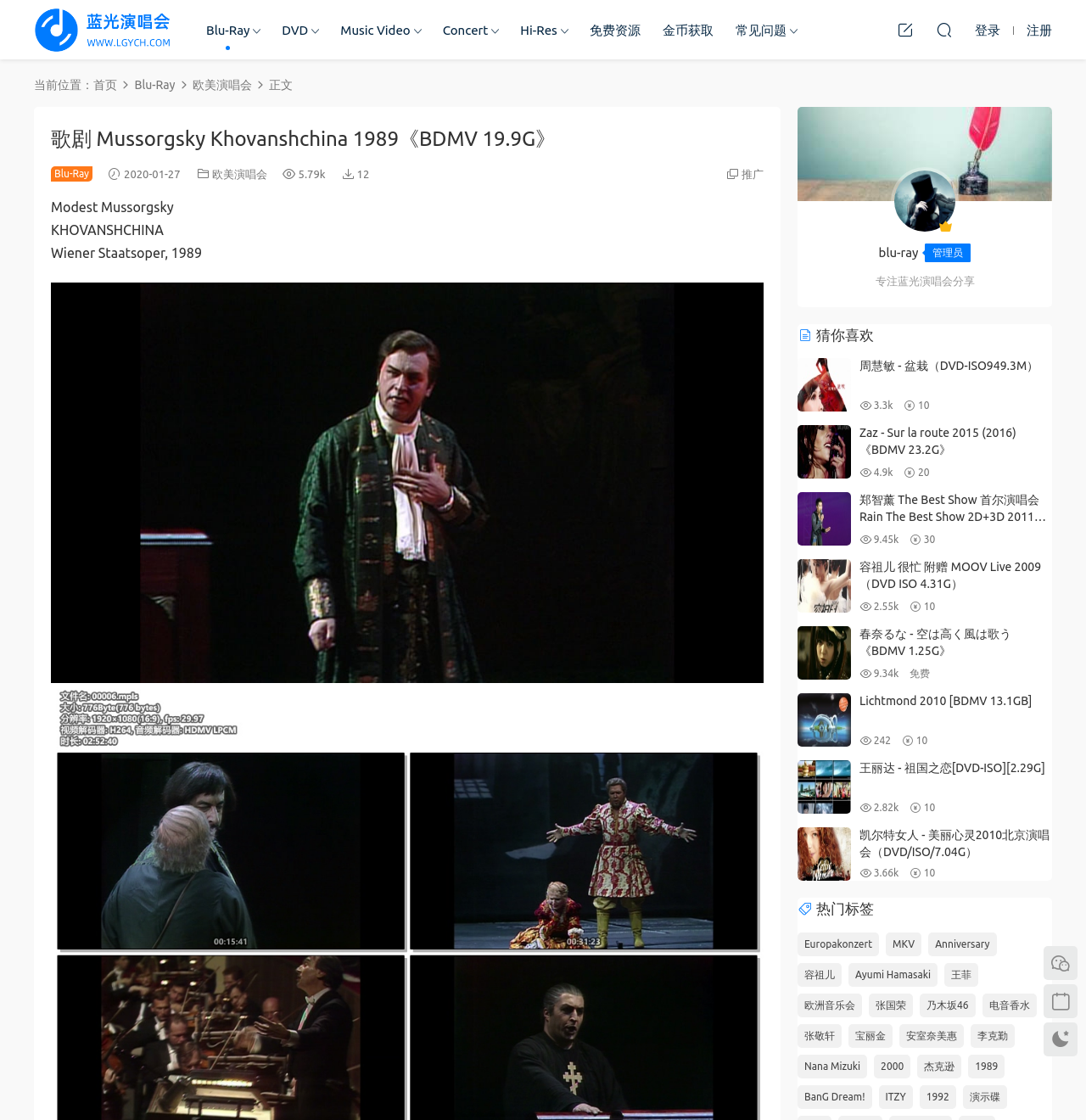Give a one-word or phrase response to the following question: How many concert links are there?

5